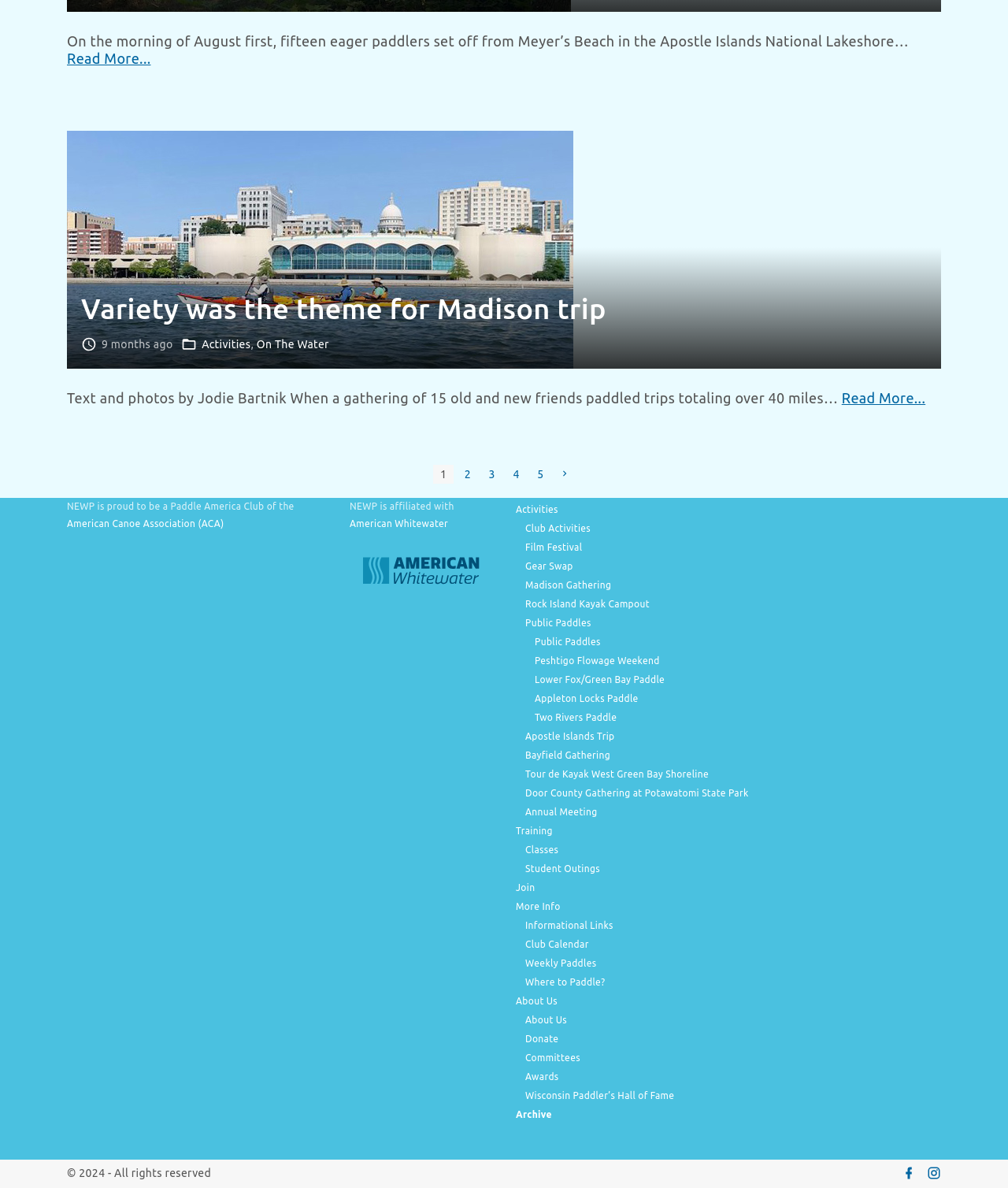What is the theme of the Madison trip?
Kindly offer a detailed explanation using the data available in the image.

I found the article 'Variety was the theme for Madison trip' on the webpage, which indicates that the theme of the Madison trip is variety.